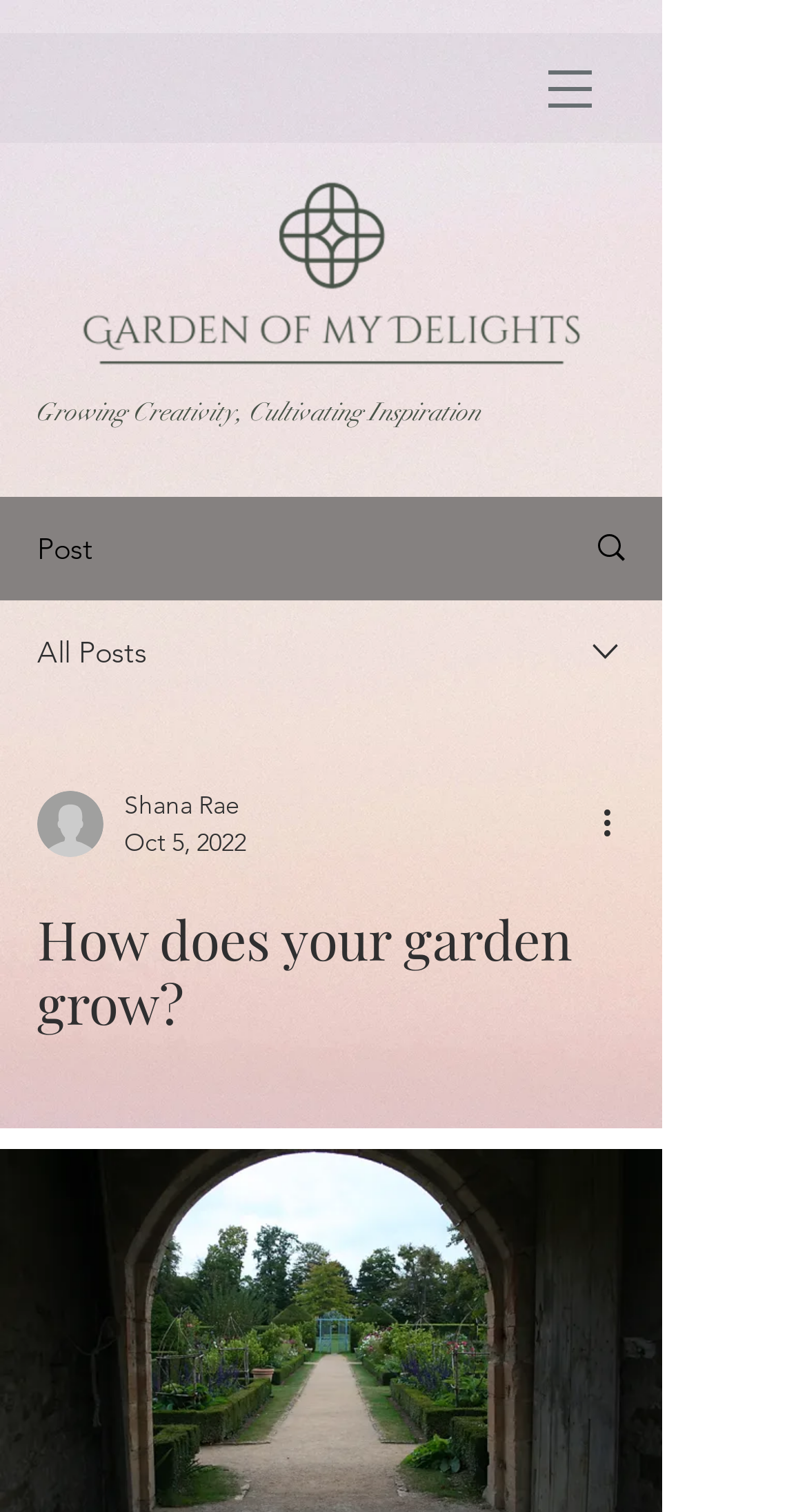Please determine and provide the text content of the webpage's heading.

How does your garden grow?